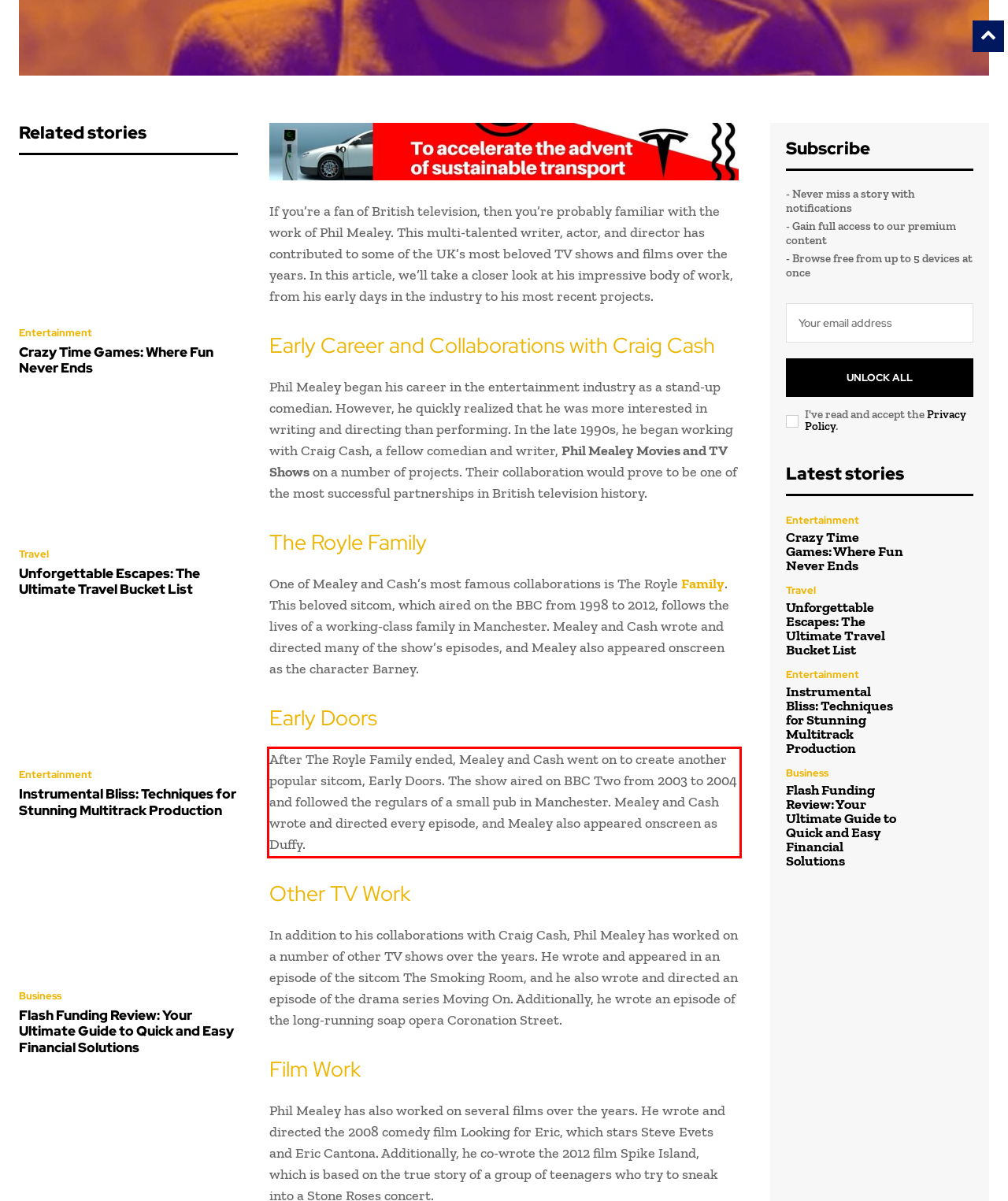By examining the provided screenshot of a webpage, recognize the text within the red bounding box and generate its text content.

After The Royle Family ended, Mealey and Cash went on to create another popular sitcom, Early Doors. The show aired on BBC Two from 2003 to 2004 and followed the regulars of a small pub in Manchester. Mealey and Cash wrote and directed every episode, and Mealey also appeared onscreen as Duffy.